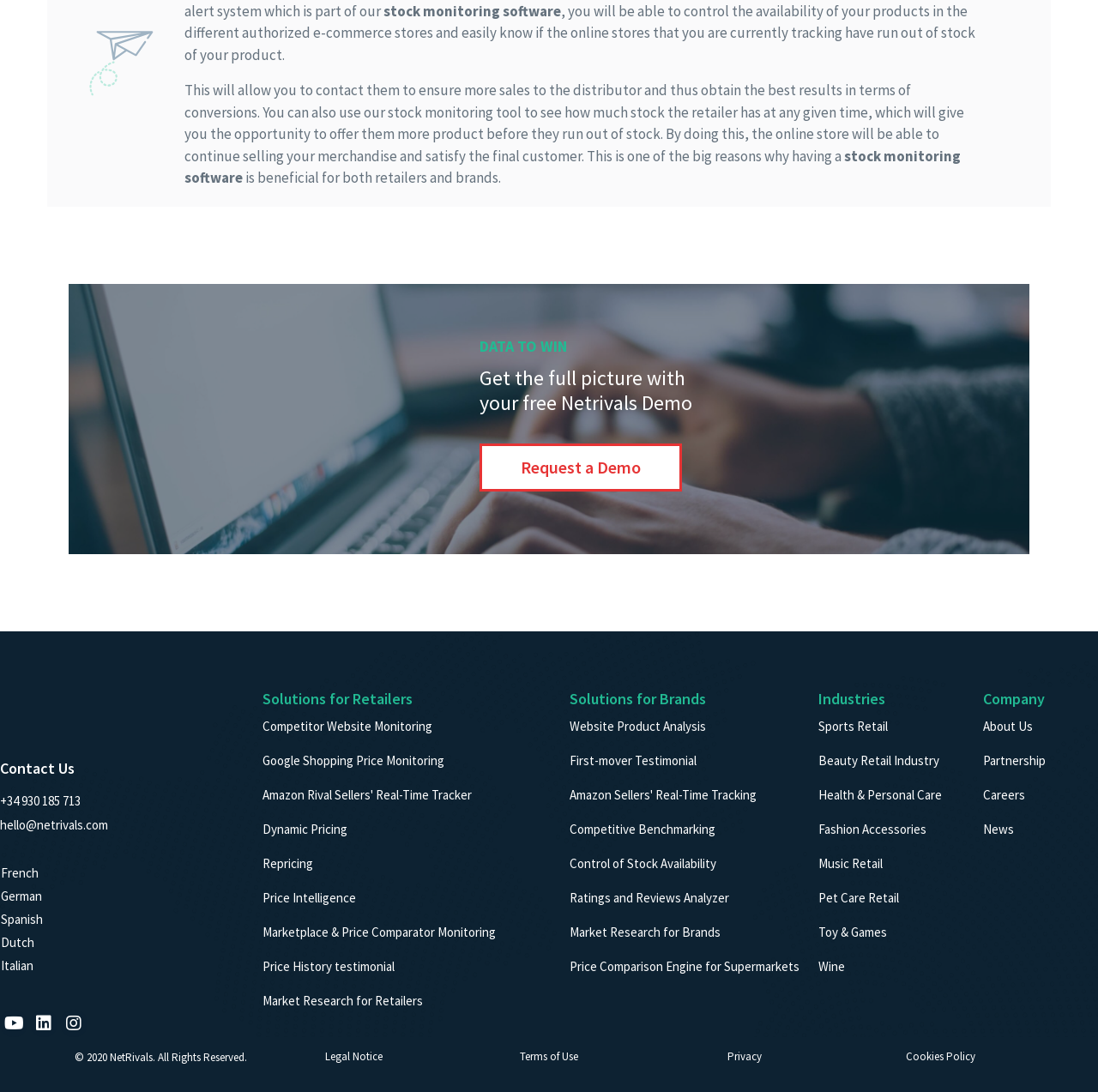Locate the bounding box coordinates of the element you need to click to accomplish the task described by this instruction: "Request a demo".

[0.437, 0.406, 0.621, 0.45]